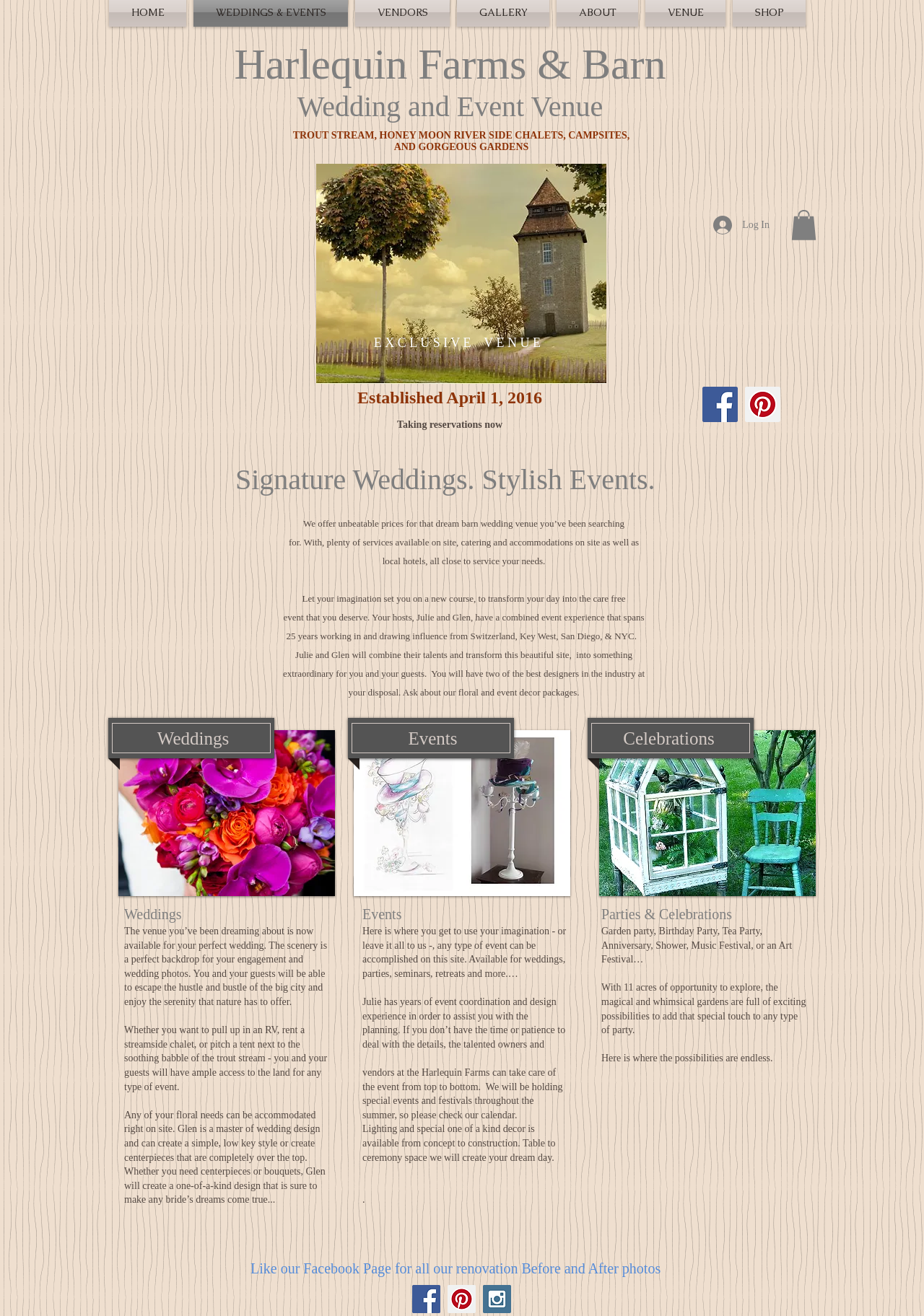Carefully examine the image and provide an in-depth answer to the question: What services are available on site?

According to the text 'With, plenty of services available on site, catering and accommodations on site as well as local hotels, all close to service your needs.', it can be concluded that catering and accommodations are available on site.